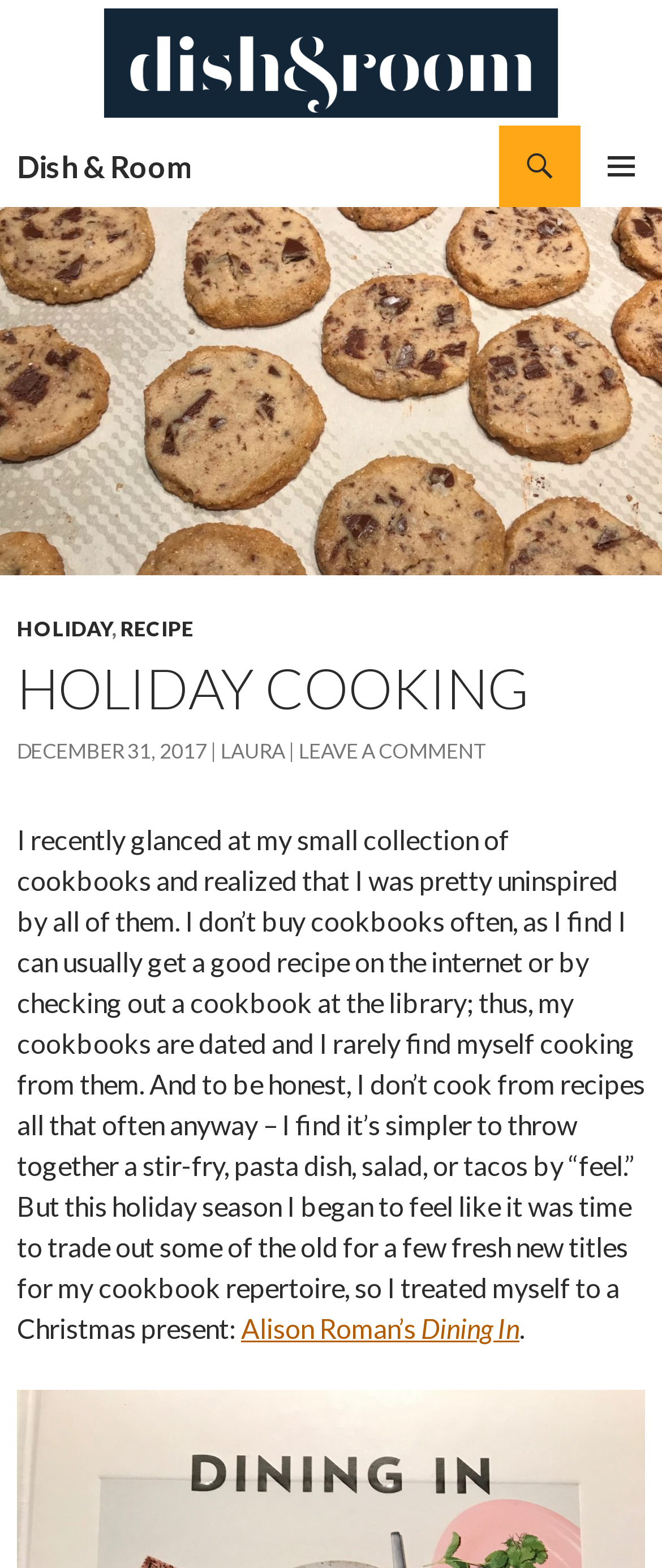Can you show the bounding box coordinates of the region to click on to complete the task described in the instruction: "Open the primary menu"?

[0.877, 0.08, 1.0, 0.132]